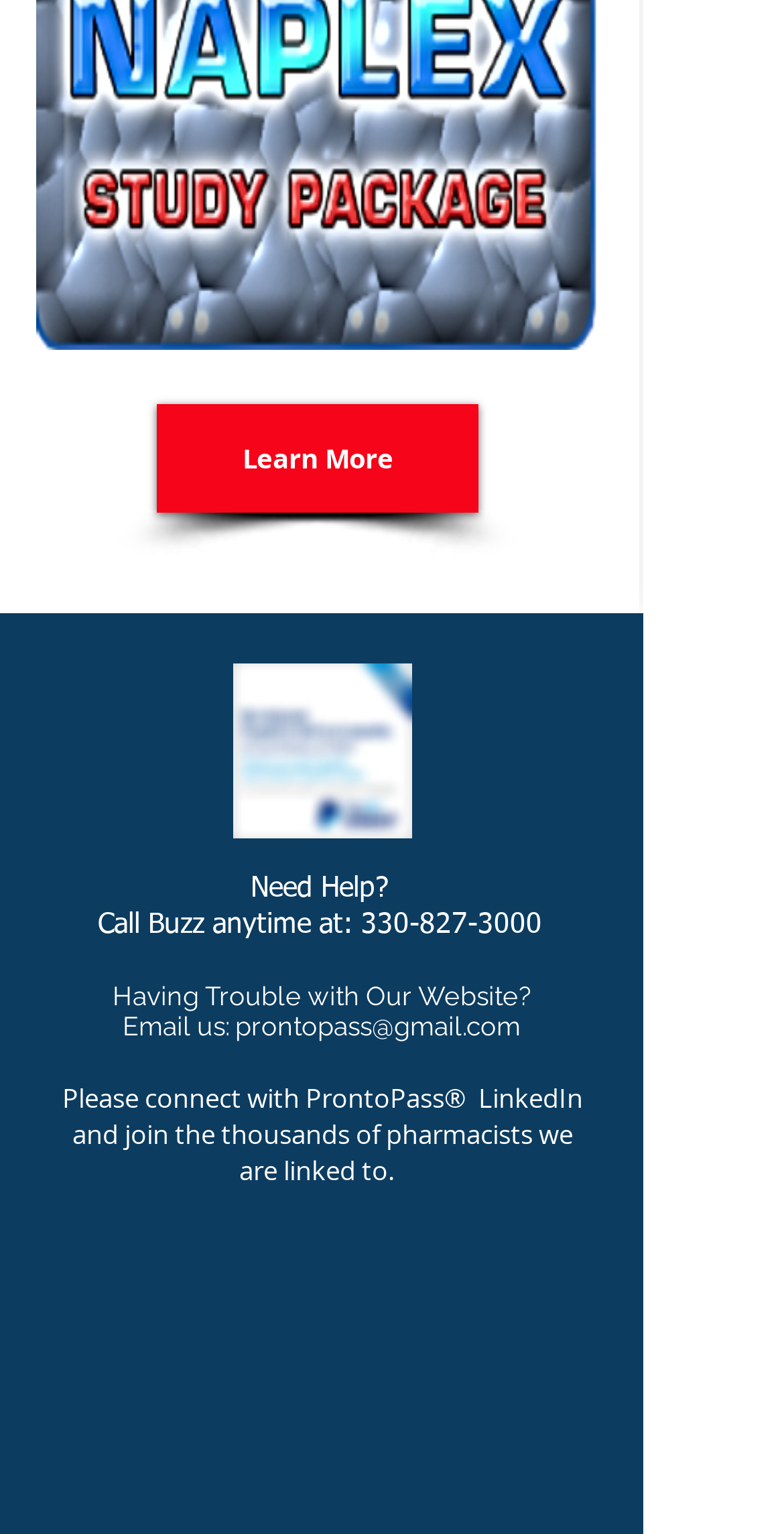Predict the bounding box for the UI component with the following description: "330-827-3000".

[0.46, 0.594, 0.691, 0.612]